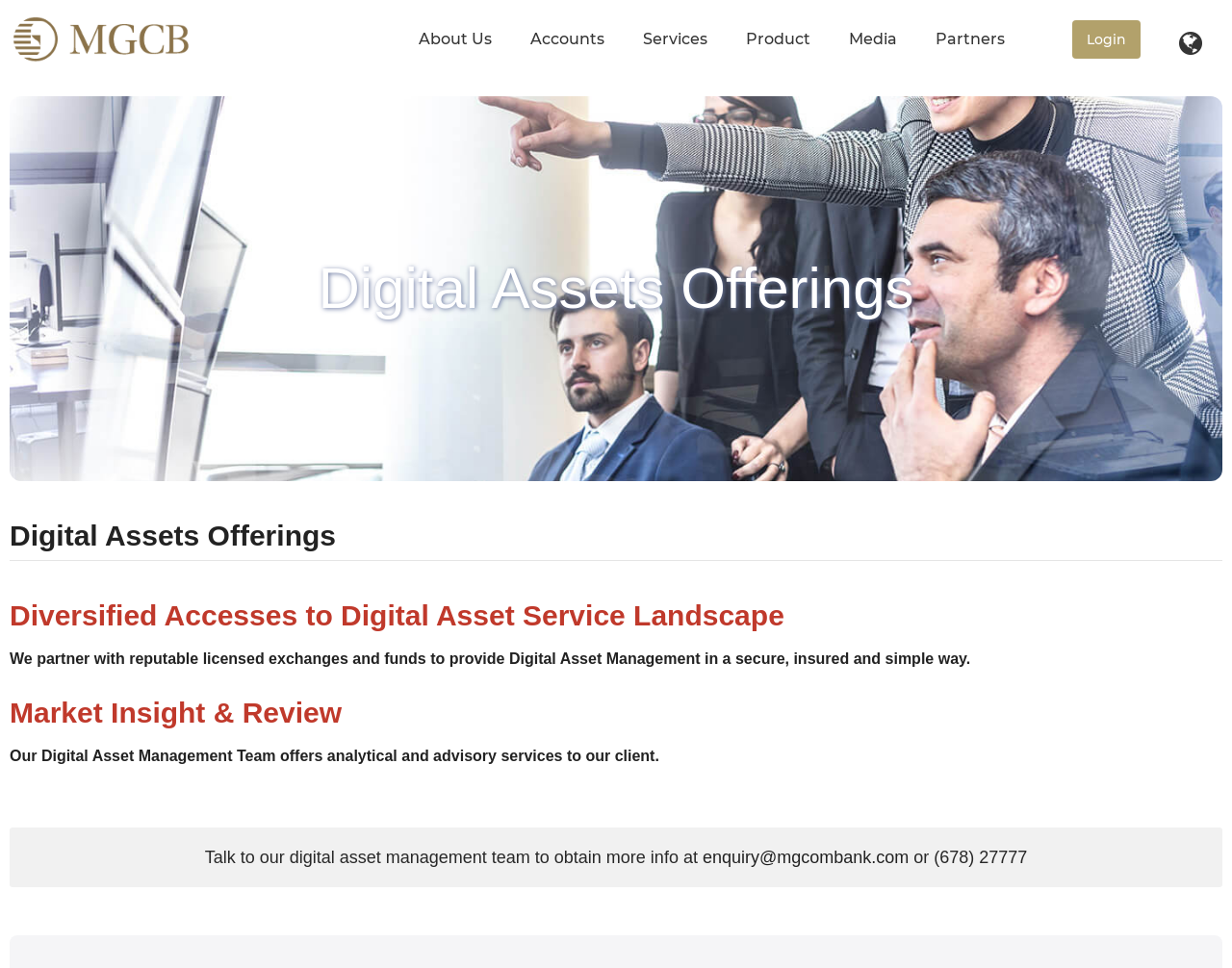What is the purpose of the digital asset management team?
Please ensure your answer is as detailed and informative as possible.

The purpose of the digital asset management team can be determined by reading the heading 'Our Digital Asset Management Team offers analytical and advisory services to our client.' This heading is located within the article section of the webpage.